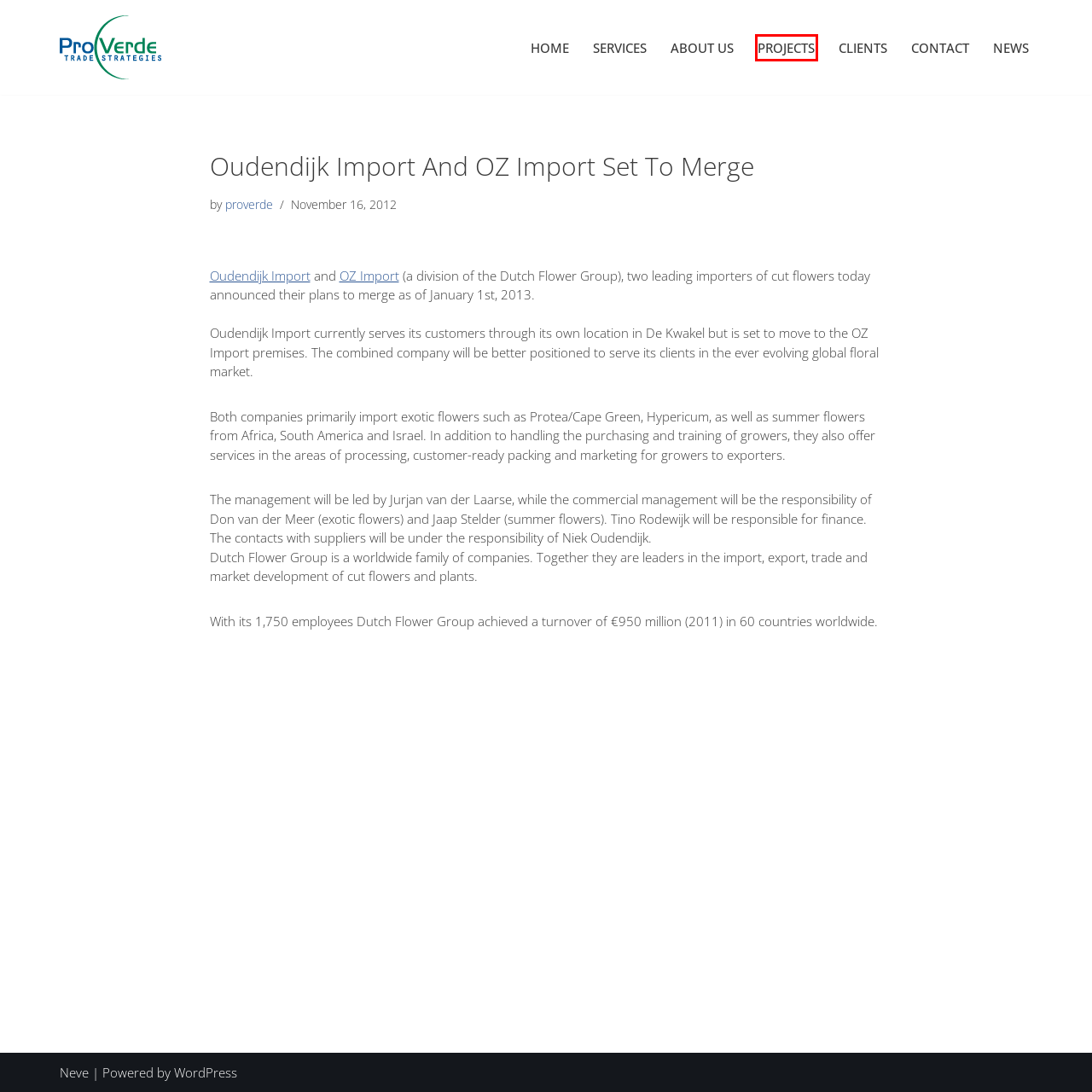Take a look at the provided webpage screenshot featuring a red bounding box around an element. Select the most appropriate webpage description for the page that loads after clicking on the element inside the red bounding box. Here are the candidates:
A. Coloríginz | Homepage
B. Contact | ProVerde
C. Blog Tool, Publishing Platform, and CMS – WordPress.org
D. About us | ProVerde
E. Oudendijk International | Flowers & Finance | The Netherlands
F. proverde | ProVerde
G. Projects | ProVerde
H. News | ProVerde

G